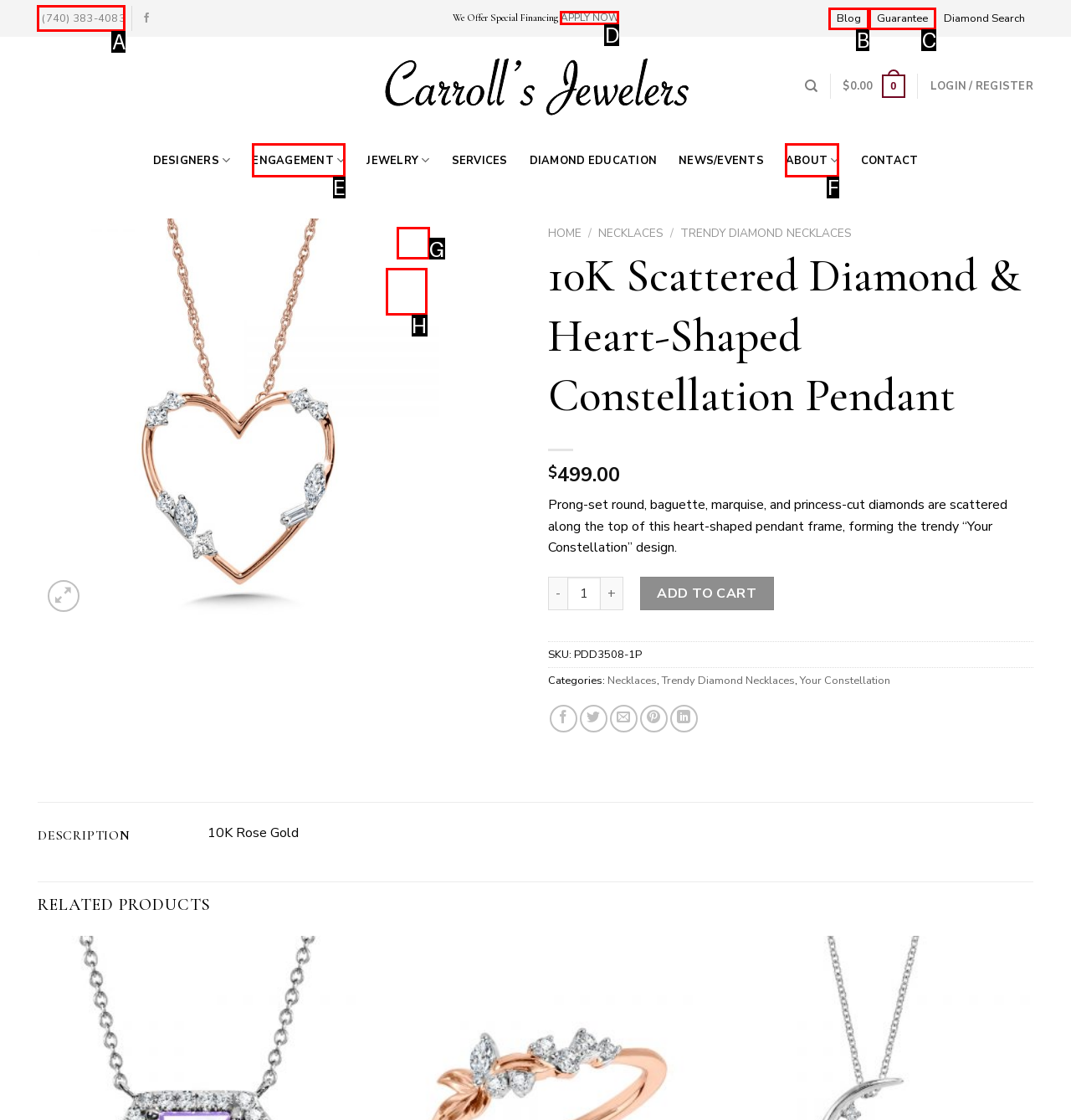To complete the instruction: Call the store, which HTML element should be clicked?
Respond with the option's letter from the provided choices.

A